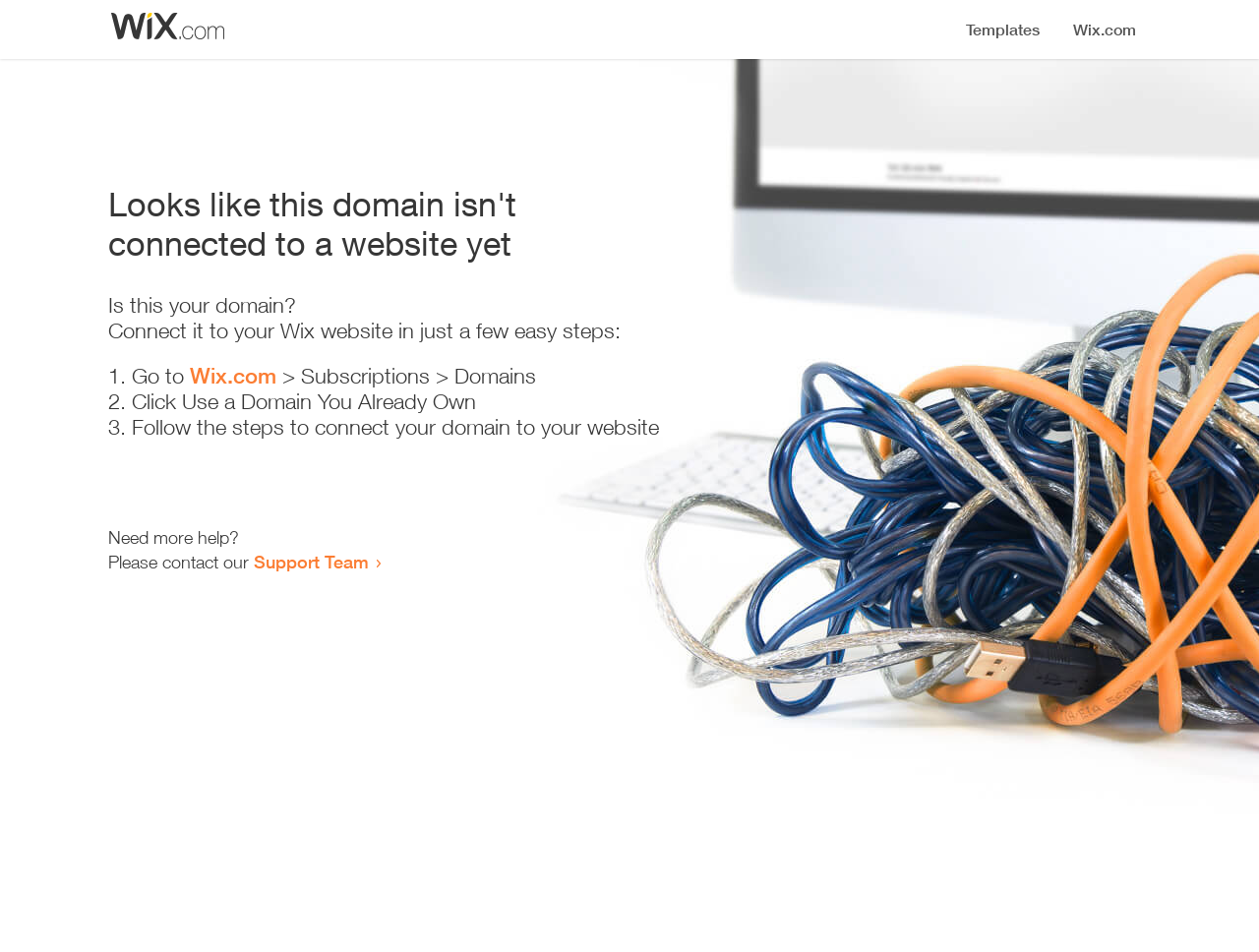What is the current status of the domain?
Respond with a short answer, either a single word or a phrase, based on the image.

Not connected